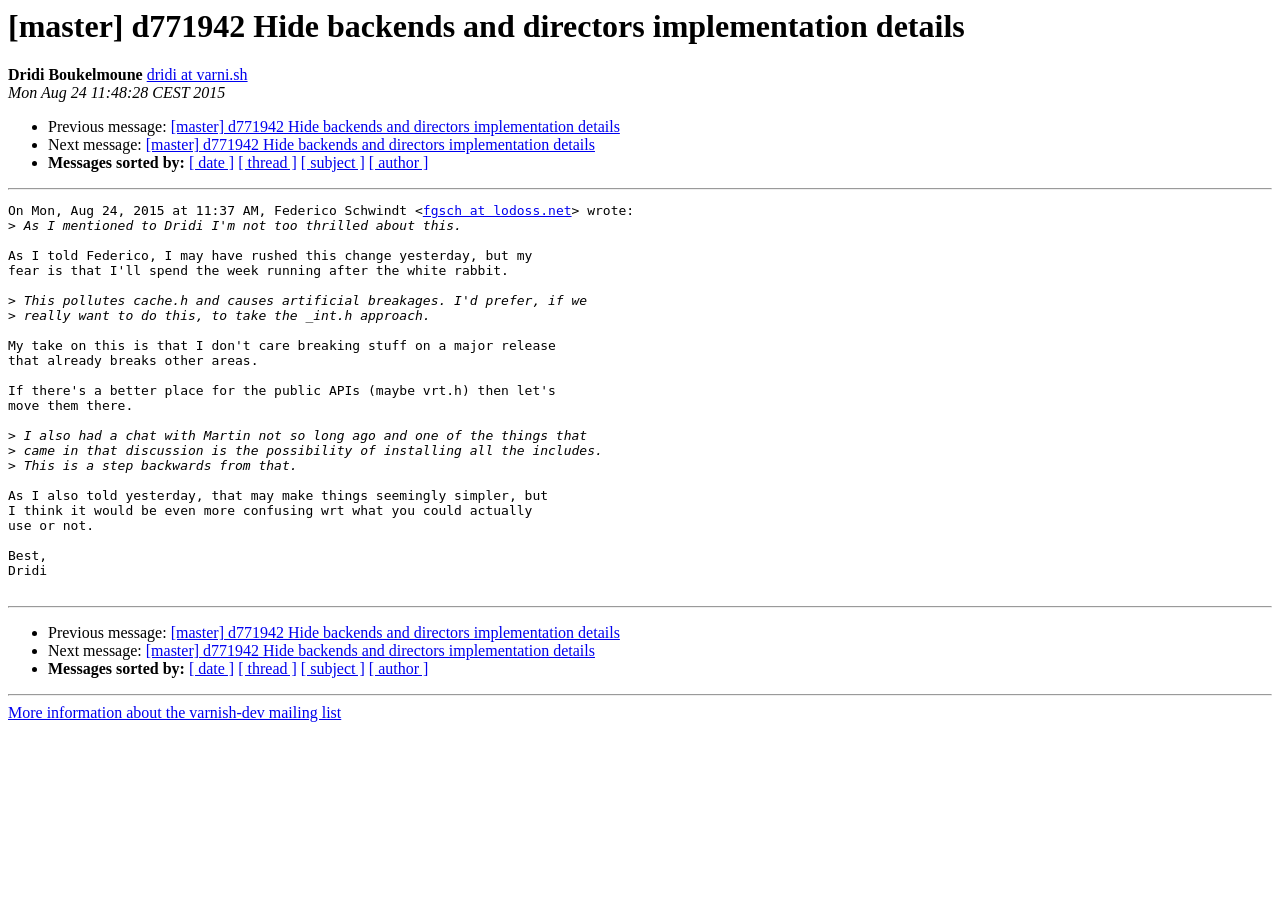What is the author of the message?
By examining the image, provide a one-word or phrase answer.

Dridi Boukelmoune